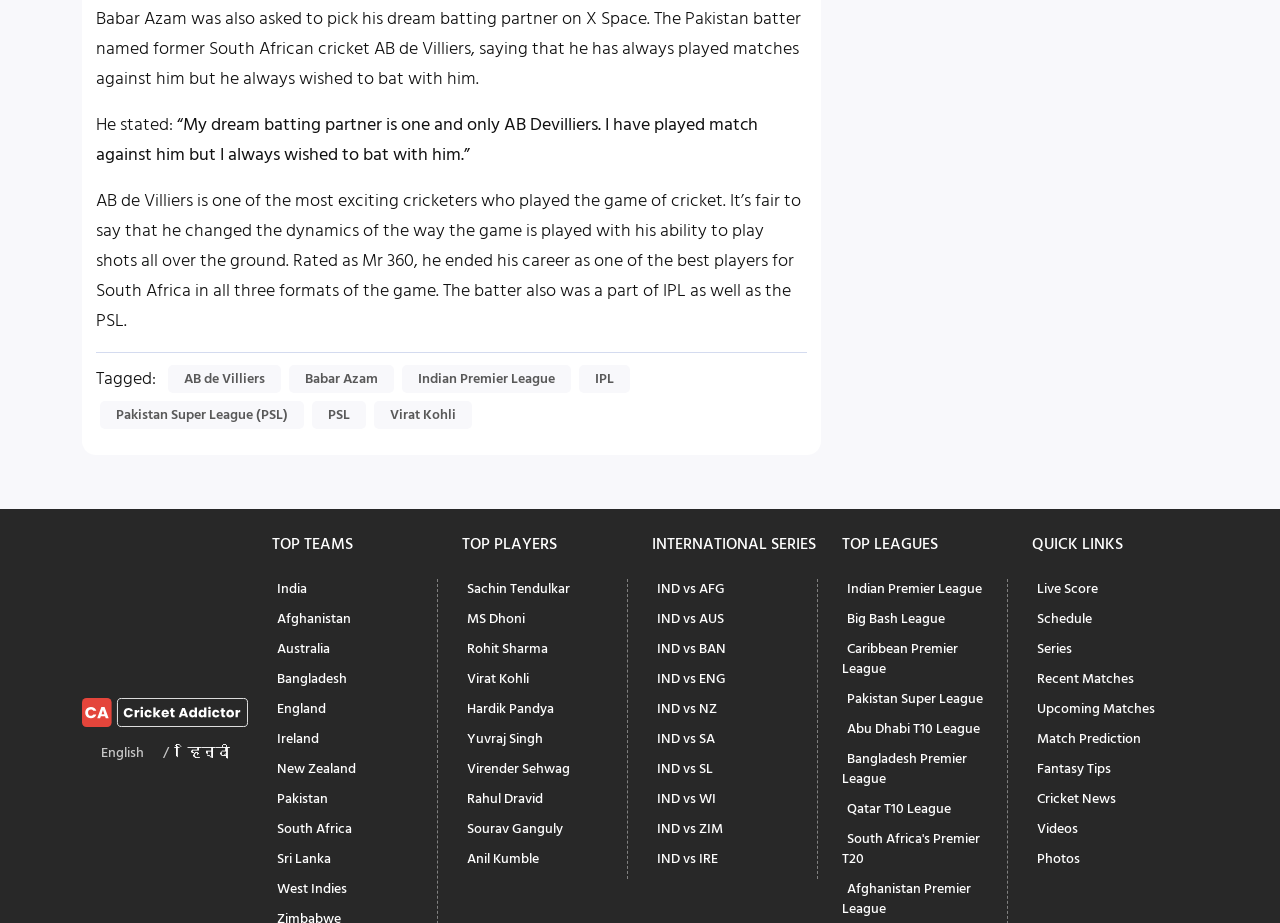What is the language option available on the top right corner of the webpage?
Look at the image and respond with a one-word or short-phrase answer.

English, हिन्दी